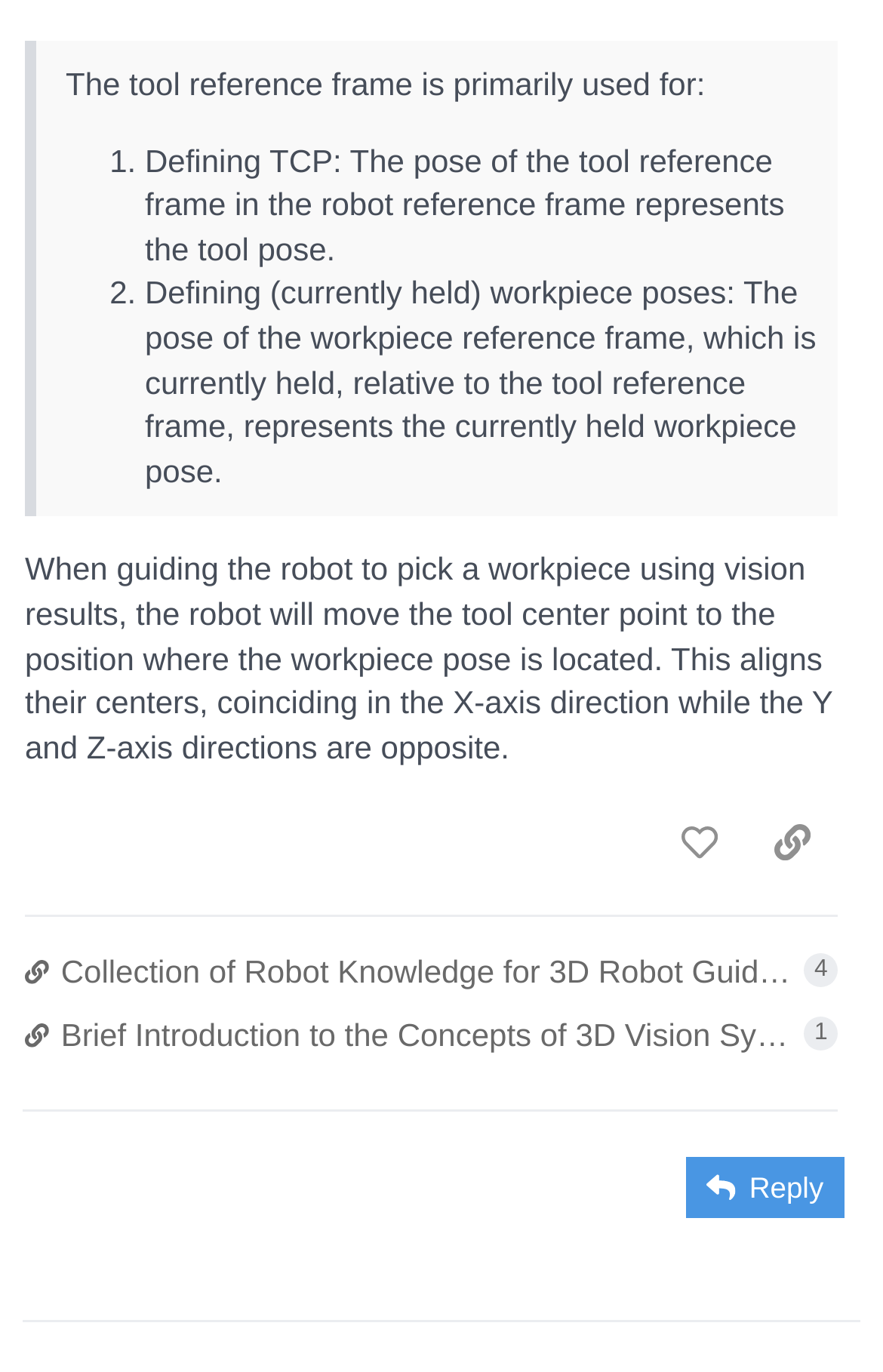Based on the image, give a detailed response to the question: What is the purpose of the button 'like this post'?

The button 'like this post' is used to like the current post, which is likely a way to show appreciation or approval for the content of the post.